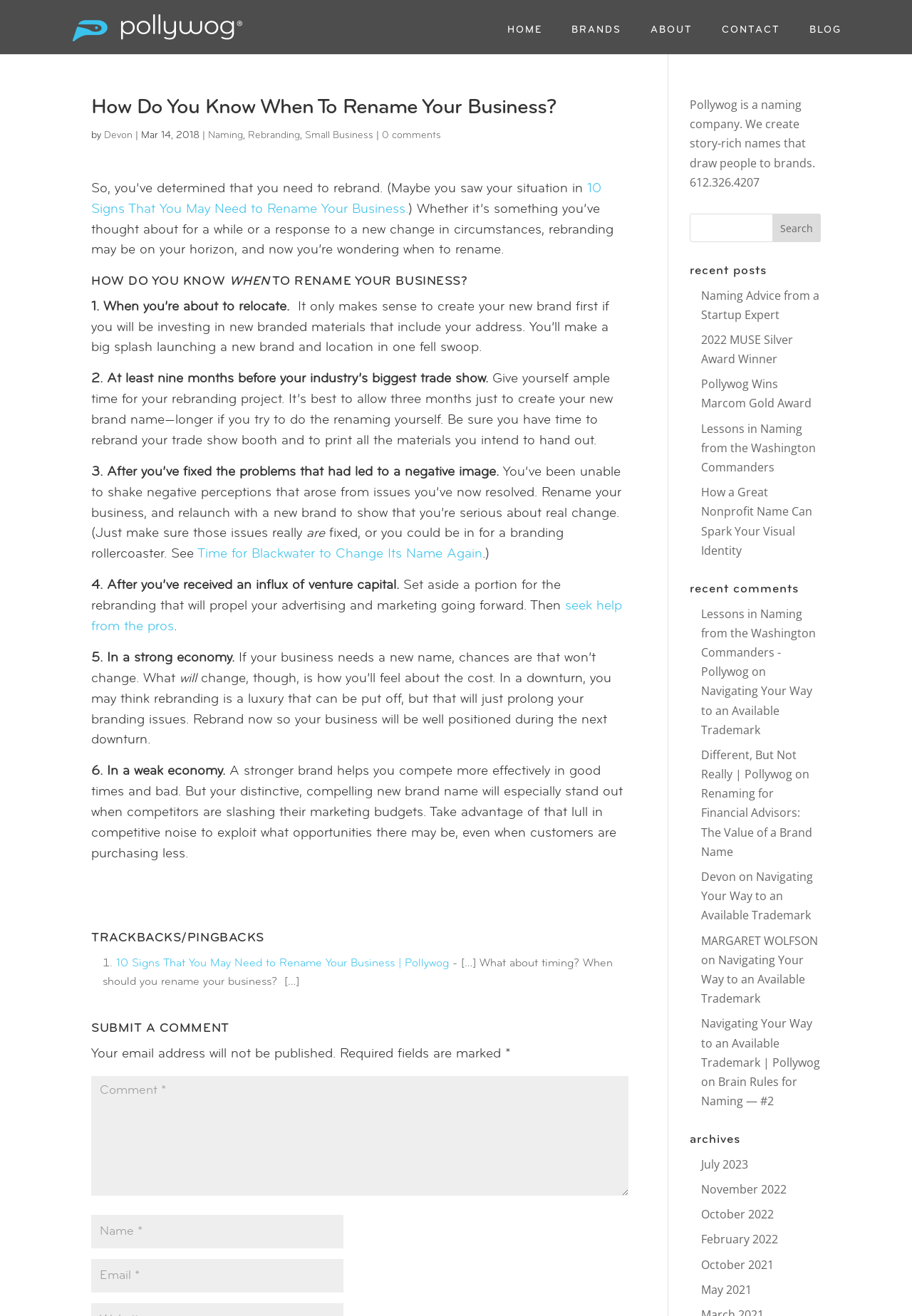Determine the bounding box coordinates of the region that needs to be clicked to achieve the task: "Submit a comment".

[0.1, 0.775, 0.689, 0.794]